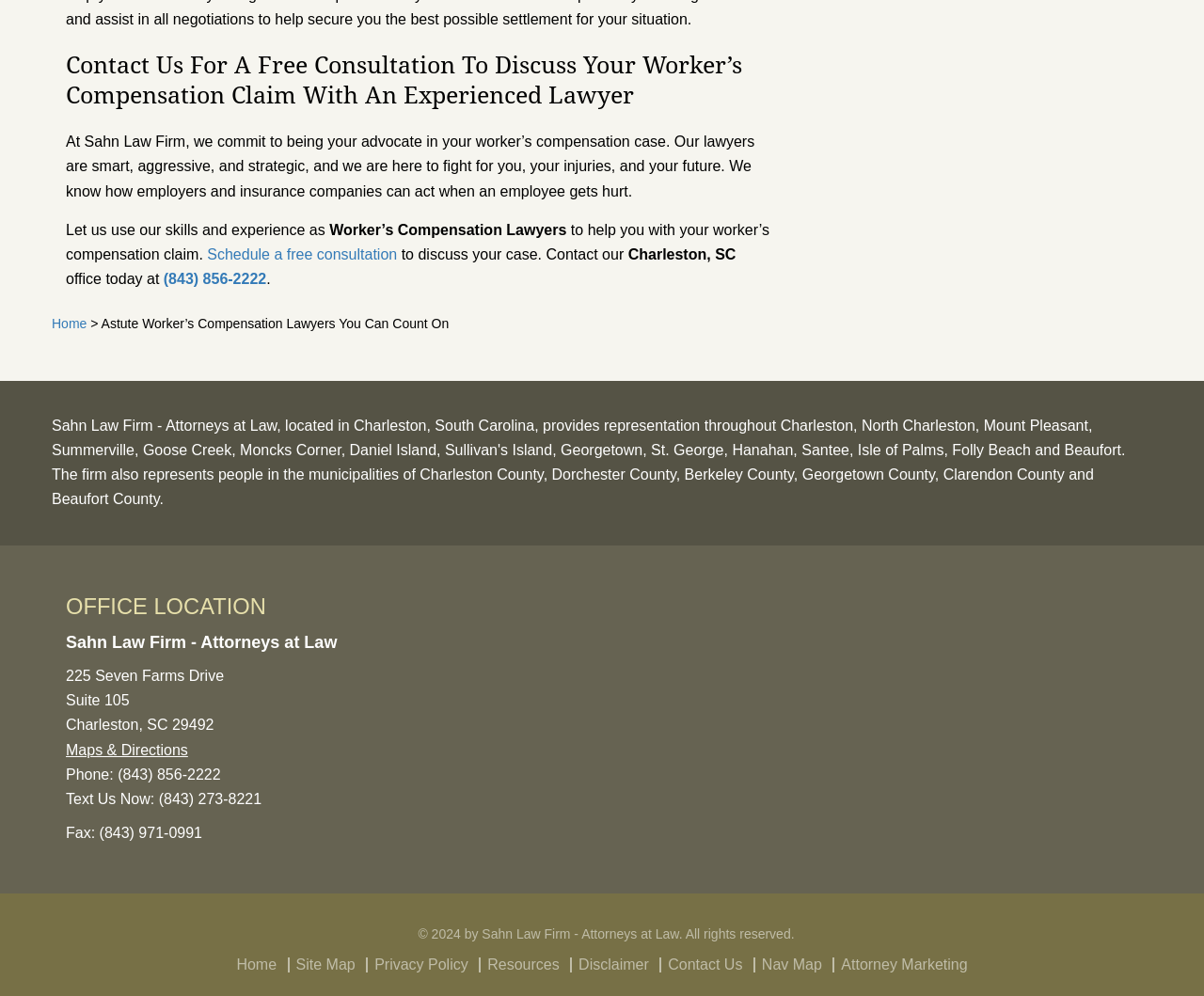Locate the bounding box coordinates of the area where you should click to accomplish the instruction: "Schedule a free consultation".

[0.172, 0.247, 0.33, 0.264]